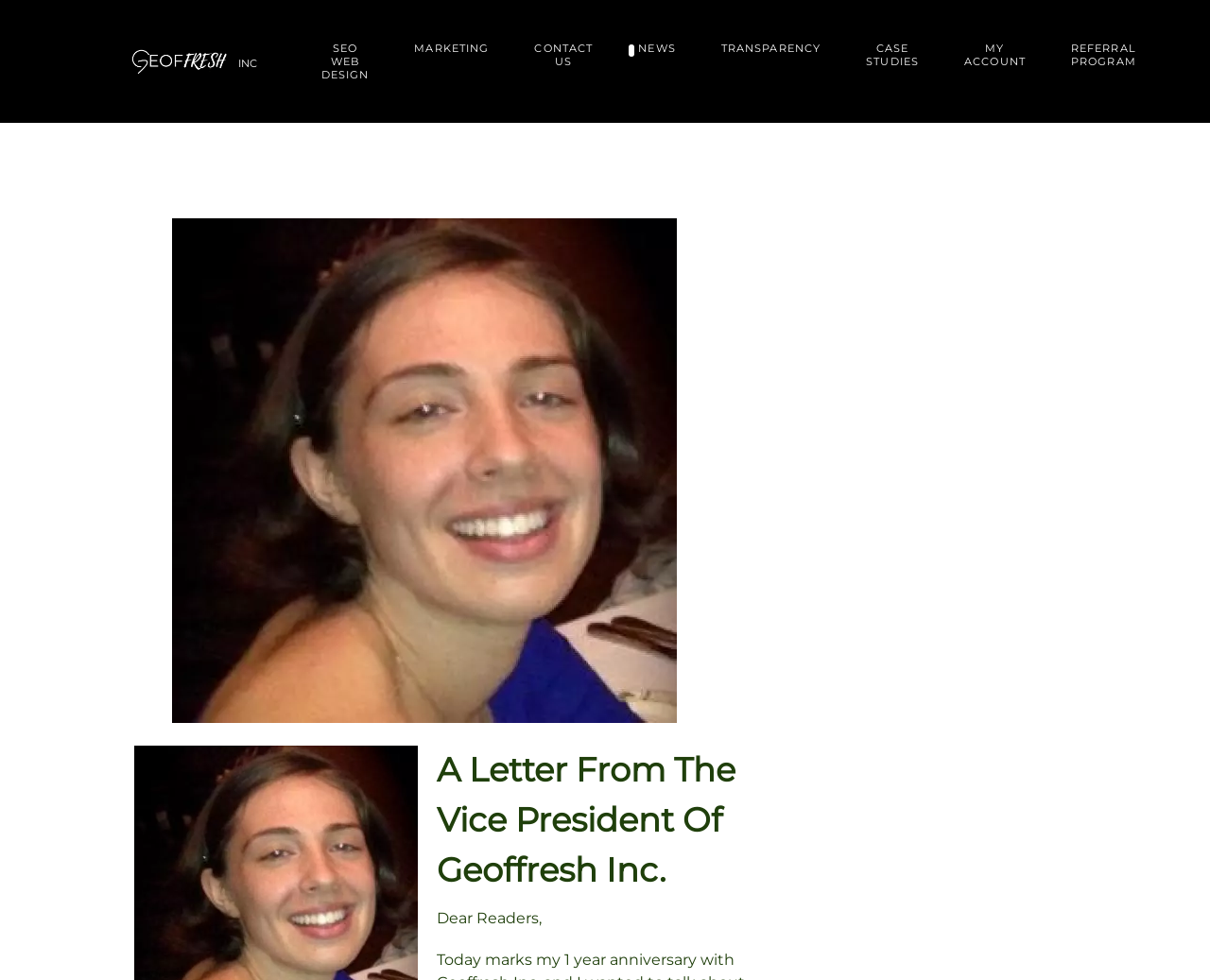What is the company name associated with the image?
Using the information presented in the image, please offer a detailed response to the question.

I found the answer by looking at the image description 'Inc' which is located next to the link 'Inc INC'.